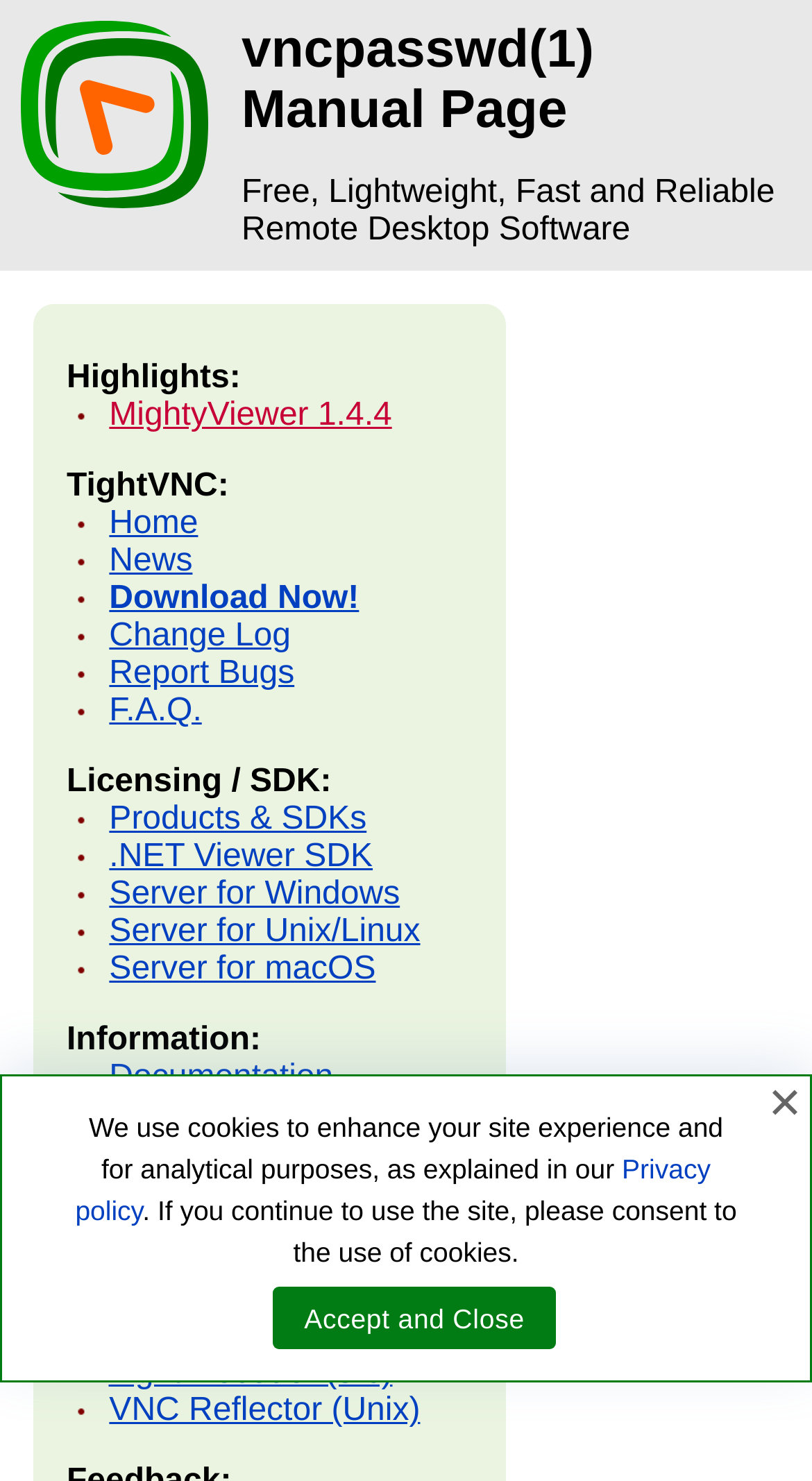Determine the bounding box coordinates of the section to be clicked to follow the instruction: "View Documentation". The coordinates should be given as four float numbers between 0 and 1, formatted as [left, top, right, bottom].

[0.134, 0.716, 0.41, 0.74]